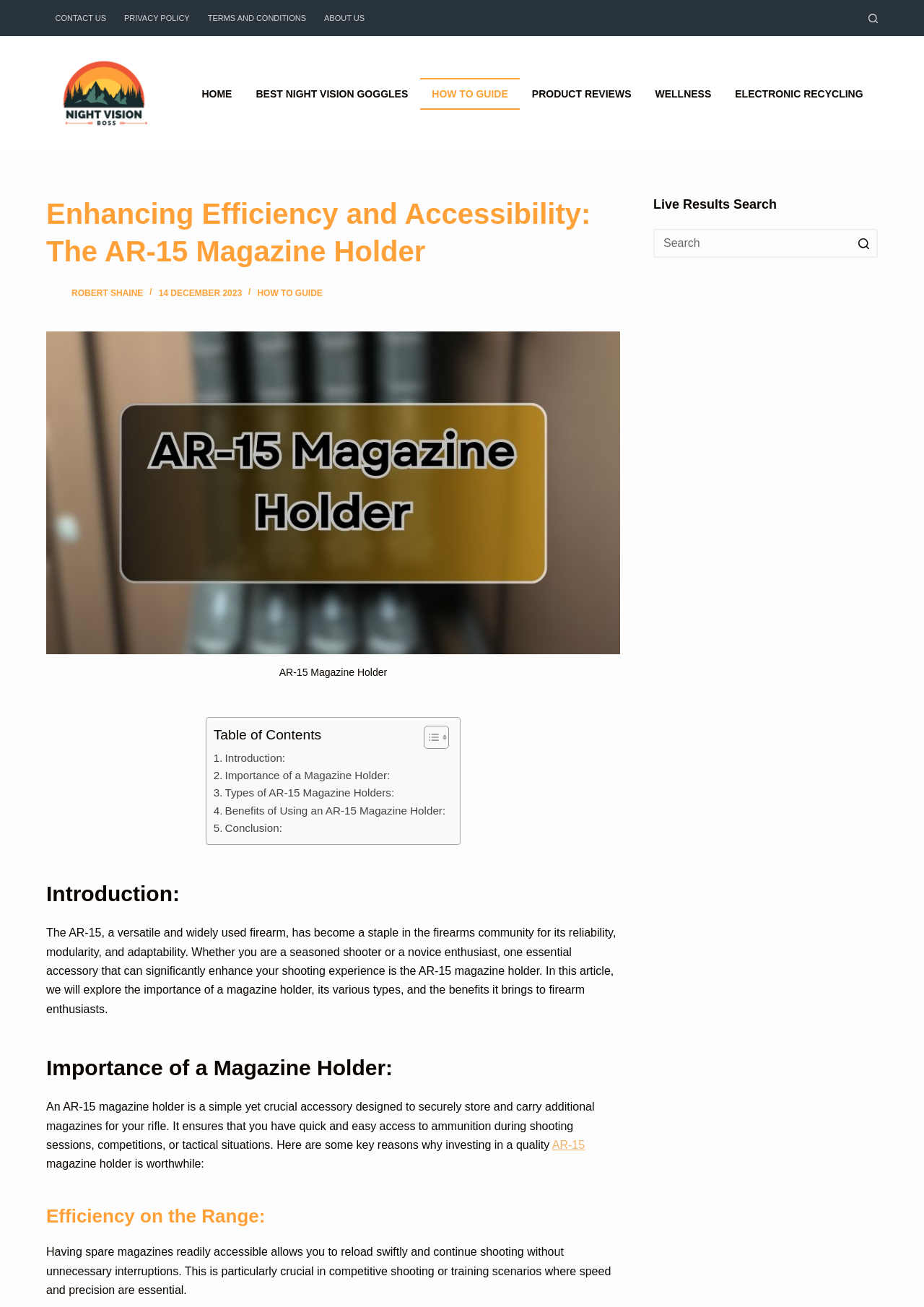Locate the bounding box coordinates of the UI element described by: "Wellness". The bounding box coordinates should consist of four float numbers between 0 and 1, i.e., [left, top, right, bottom].

[0.696, 0.059, 0.783, 0.084]